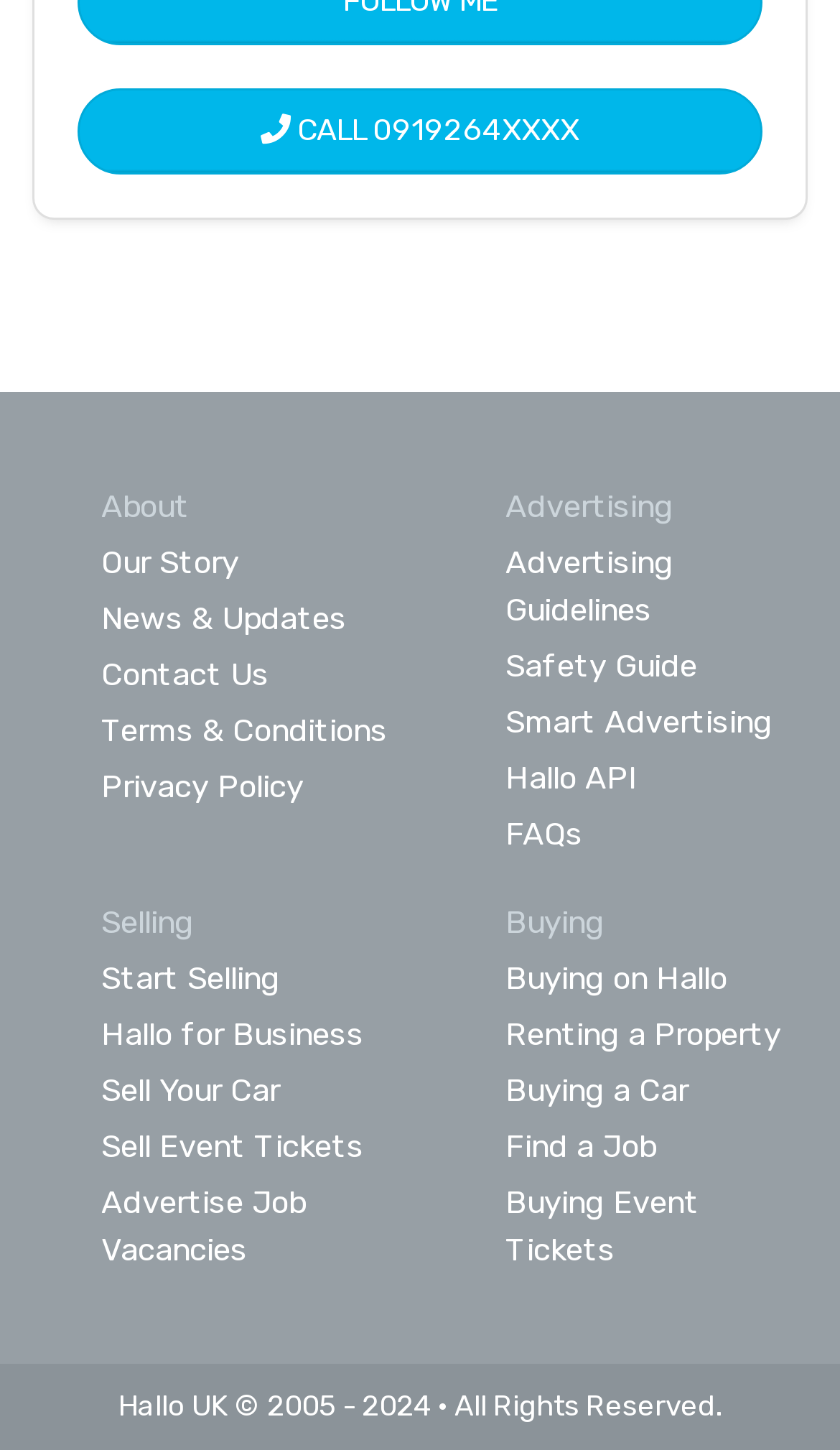Can you find the bounding box coordinates for the element to click on to achieve the instruction: "Find a job on the platform"?

[0.601, 0.778, 0.781, 0.805]